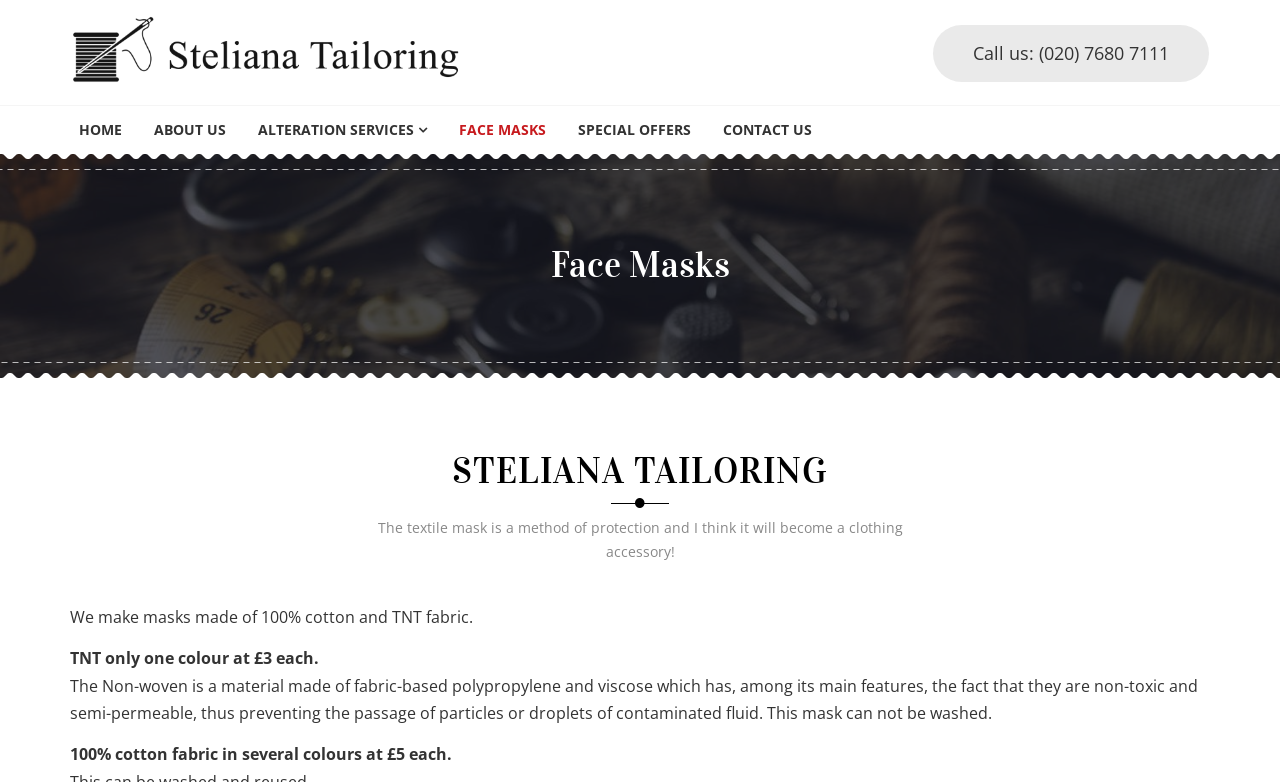Highlight the bounding box coordinates of the element you need to click to perform the following instruction: "Click on the 'FACE MASKS' link."

[0.346, 0.136, 0.439, 0.197]